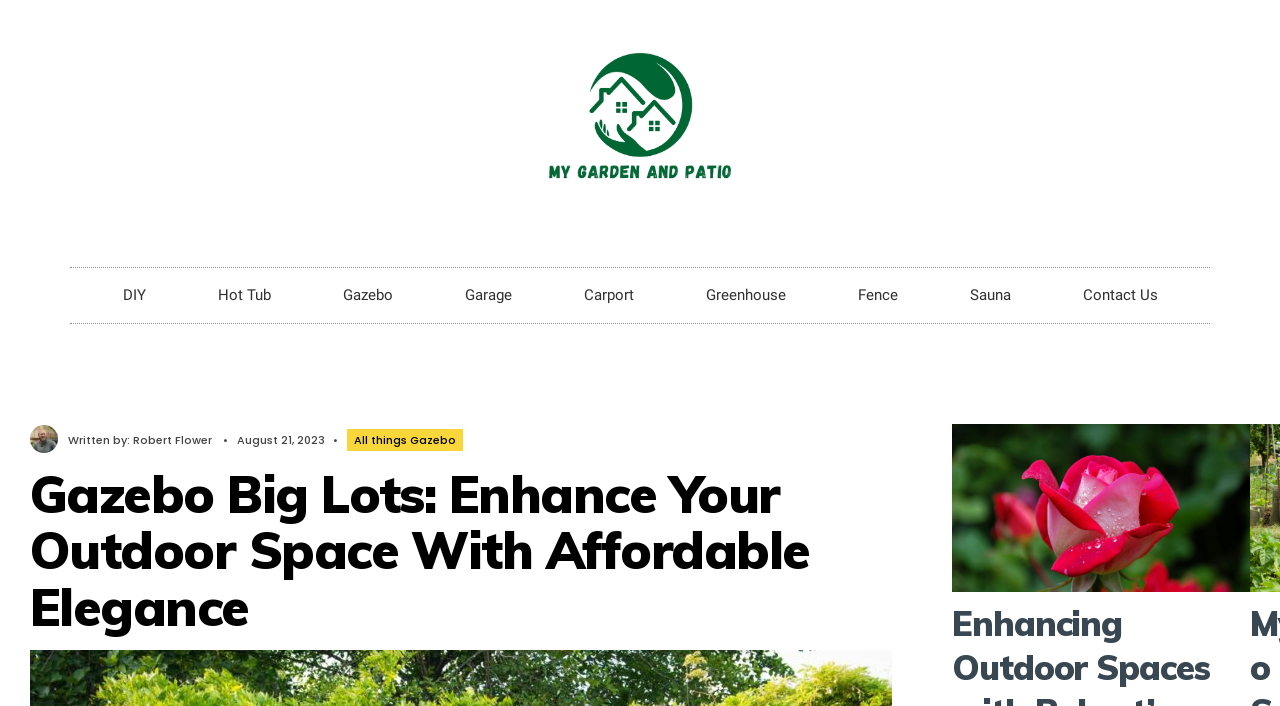Determine the bounding box coordinates of the clickable region to execute the instruction: "click on DIY link". The coordinates should be four float numbers between 0 and 1, denoted as [left, top, right, bottom].

[0.068, 0.38, 0.142, 0.458]